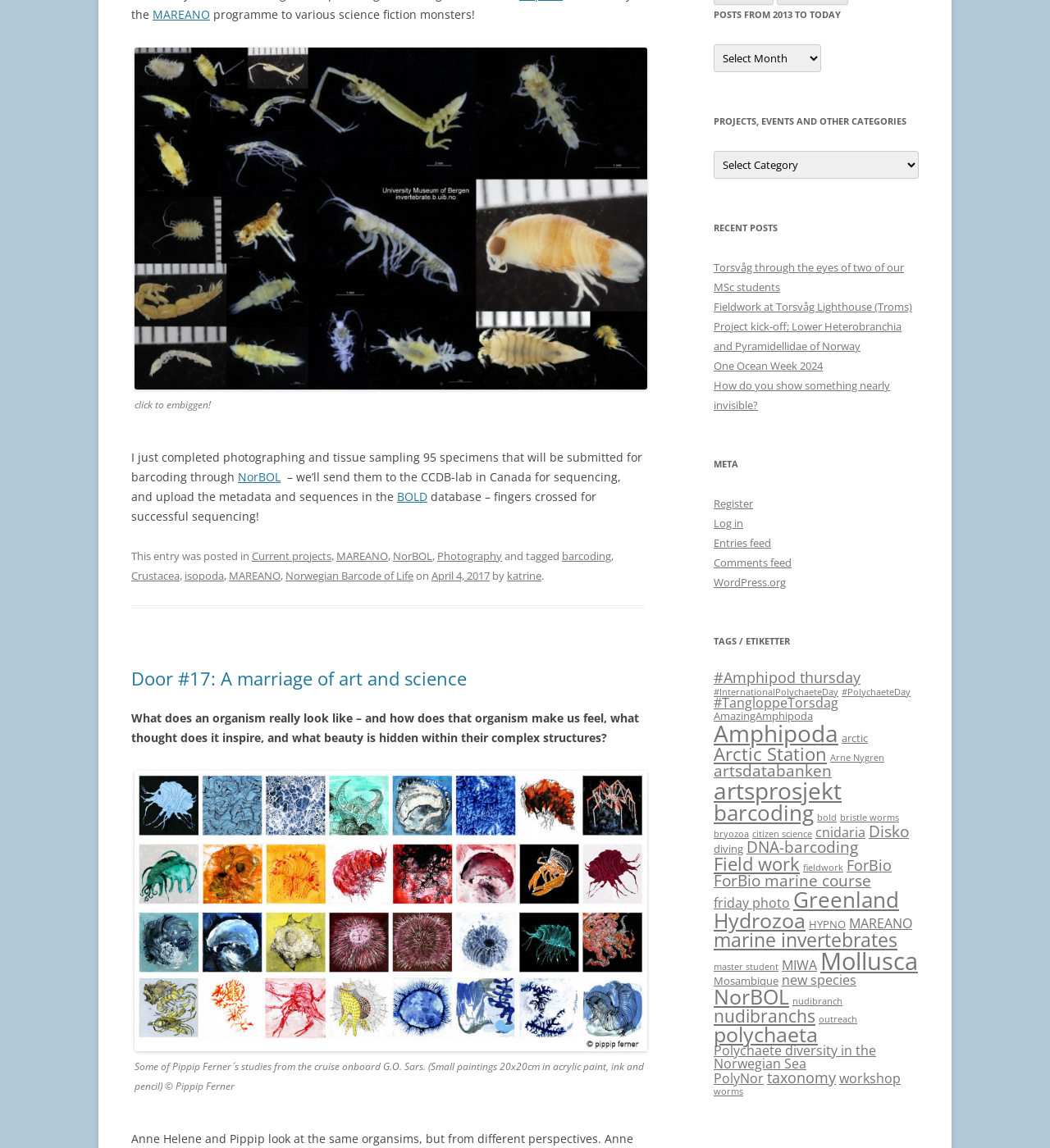Based on the element description Fieldwork at Torsvåg Lighthouse (Troms), identify the bounding box of the UI element in the given webpage screenshot. The coordinates should be in the format (top-left x, top-left y, bottom-right x, bottom-right y) and must be between 0 and 1.

[0.68, 0.261, 0.869, 0.274]